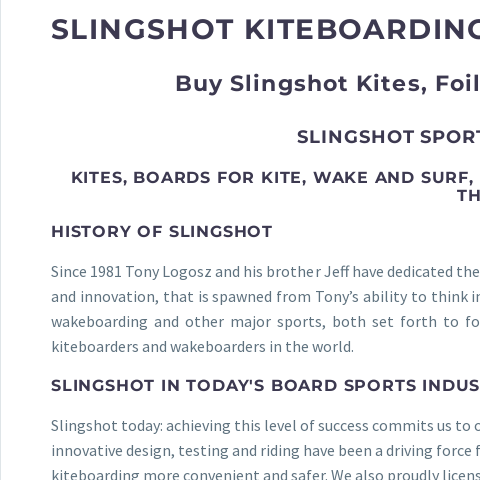Please provide a short answer using a single word or phrase for the question:
In what year was Slingshot established?

1981